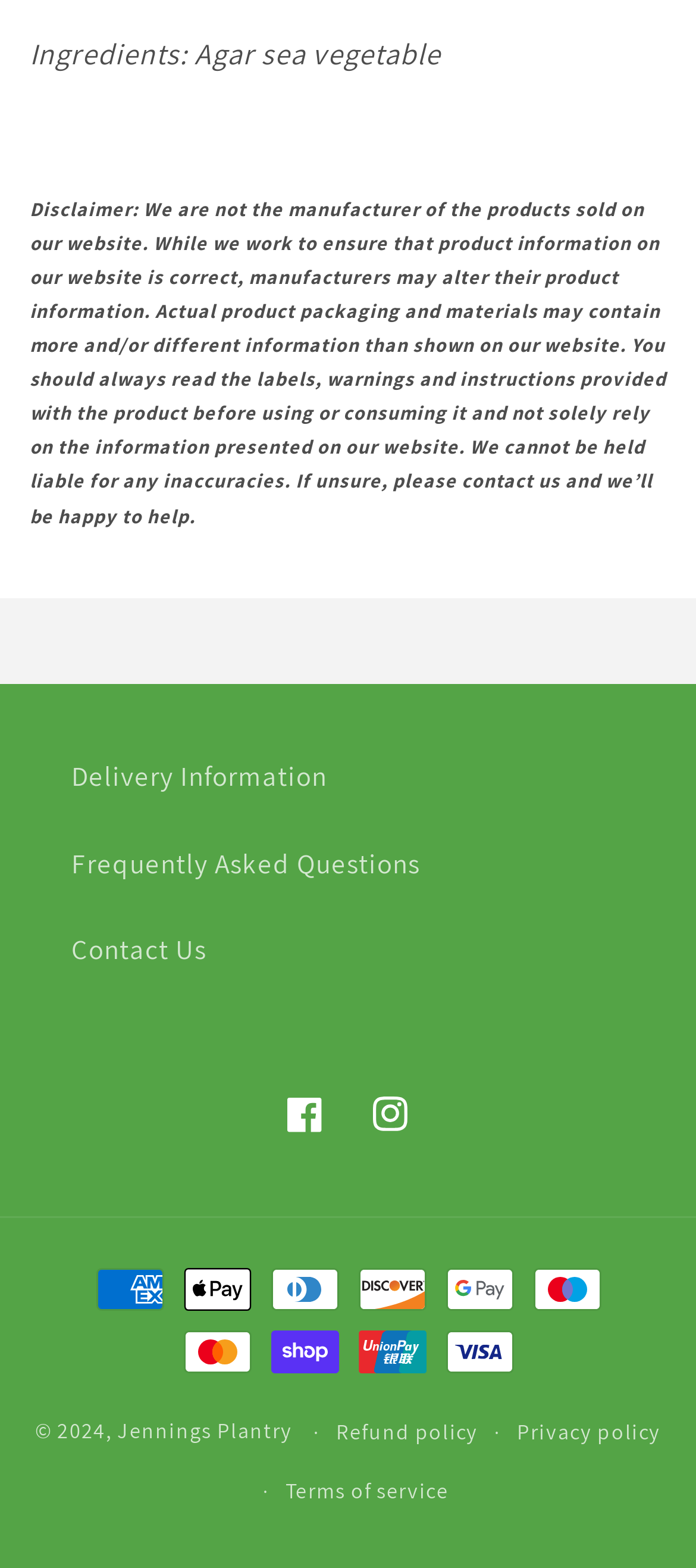Specify the bounding box coordinates of the area that needs to be clicked to achieve the following instruction: "Click on the 'About Guangdong' link".

None